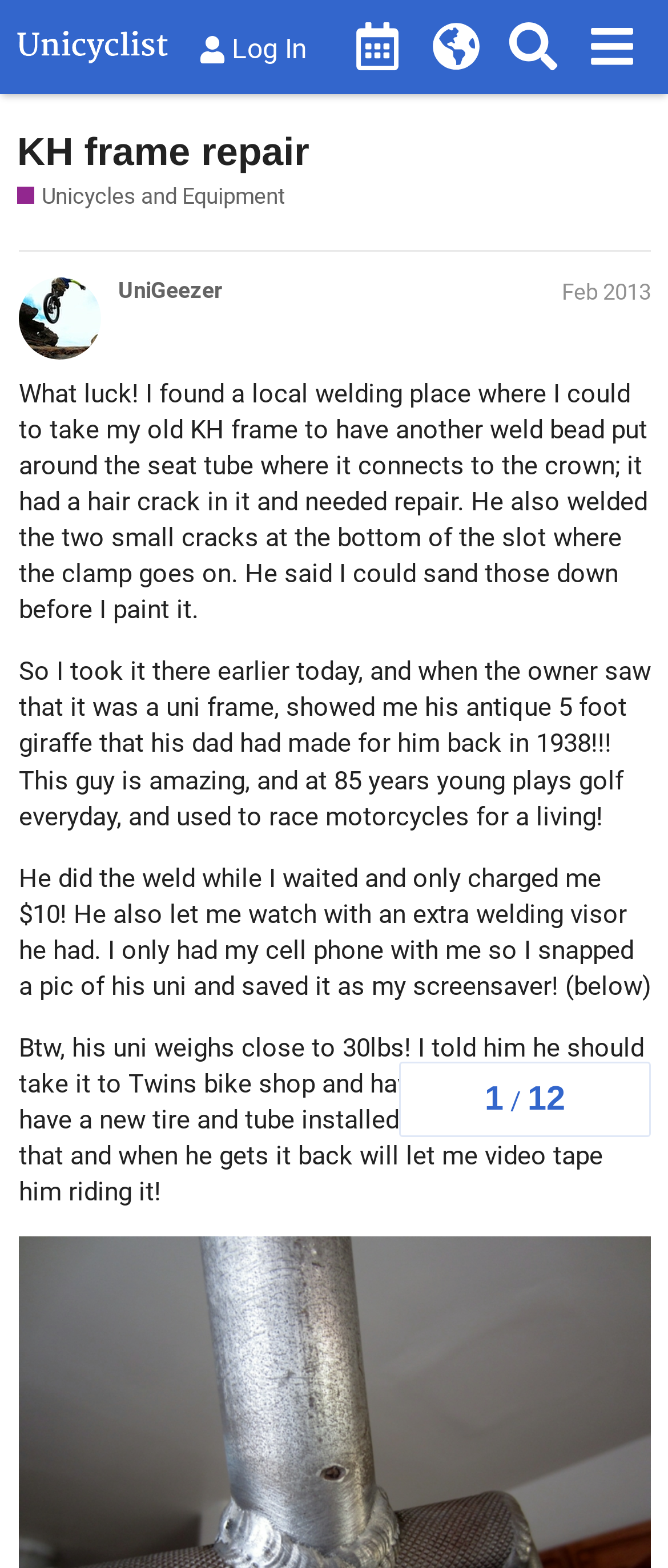Summarize the contents and layout of the webpage in detail.

The webpage appears to be a forum post or discussion thread about repairing a unicycle frame. At the top, there is a header section with links to the website's logo, login button, and navigation menu. Below the header, there is a title section with a heading that reads "KH frame repair" and two links to related topics, "Unicycles and Equipment" and "Discuss and review unicycles, unicycle parts, accessories, and riding equipment."

The main content of the page is a series of paragraphs written by the user "UniGeezer" in February 2013. The text describes the user's experience taking their old KH frame to a local welding place for repair. The user shares their excitement about finding a skilled welder who not only repaired the frame but also showed them an antique 5-foot giraffe unicycle made by the welder's father in 1938. The user also mentions that the welder is an 85-year-old who plays golf every day and used to race motorcycles.

There are no images on the page, but the user mentions taking a picture of the antique unicycle with their cell phone and setting it as their screensaver. The user also mentions that the welder's unicycle weighs around 30 pounds and suggests that it should be taken to a bike shop for cleaning and maintenance.

At the bottom of the page, there is a navigation section with links to topic progress, showing the user's progress through the discussion thread.